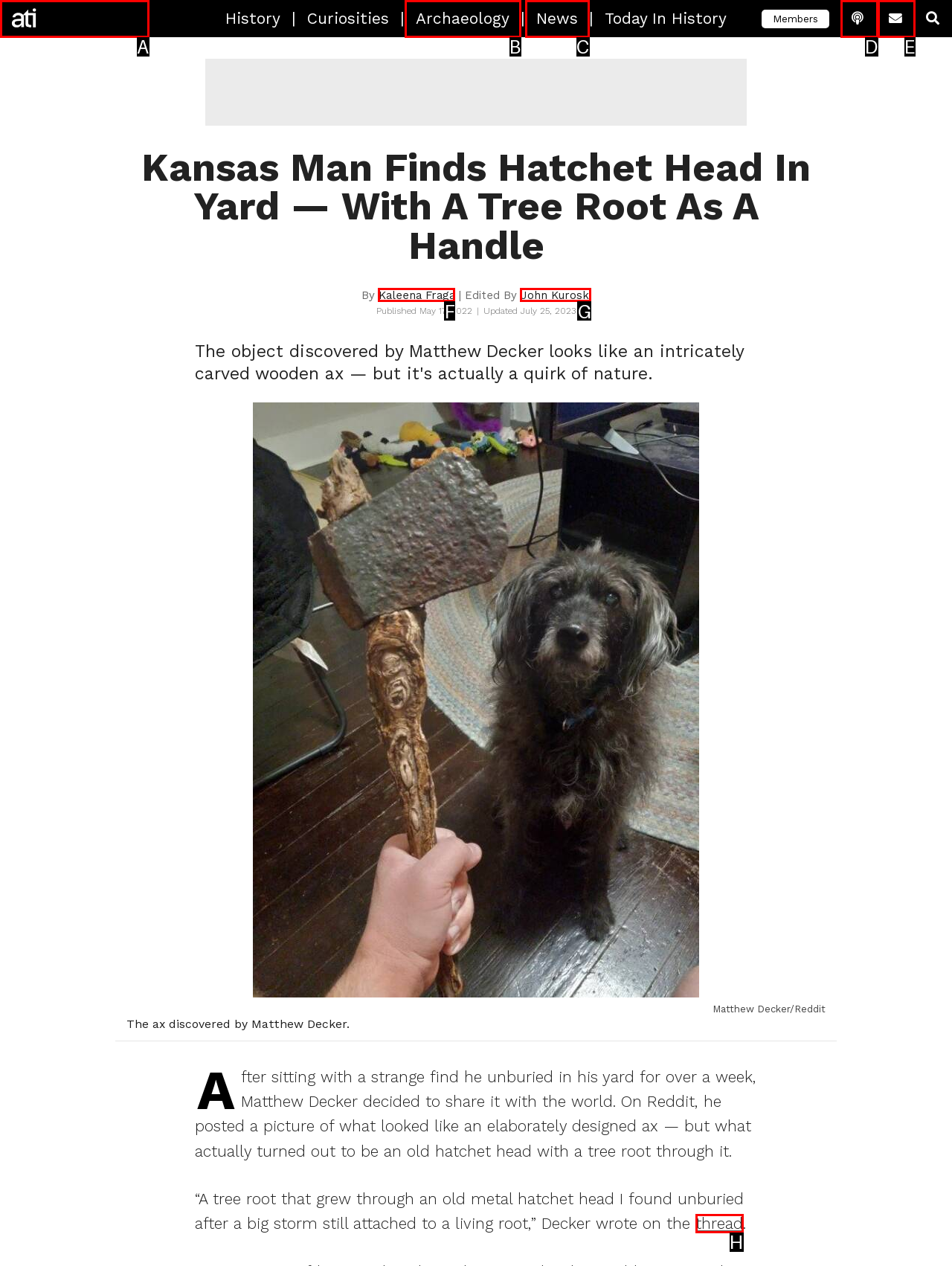Determine which option matches the element description: All That's Interesting
Answer using the letter of the correct option.

A